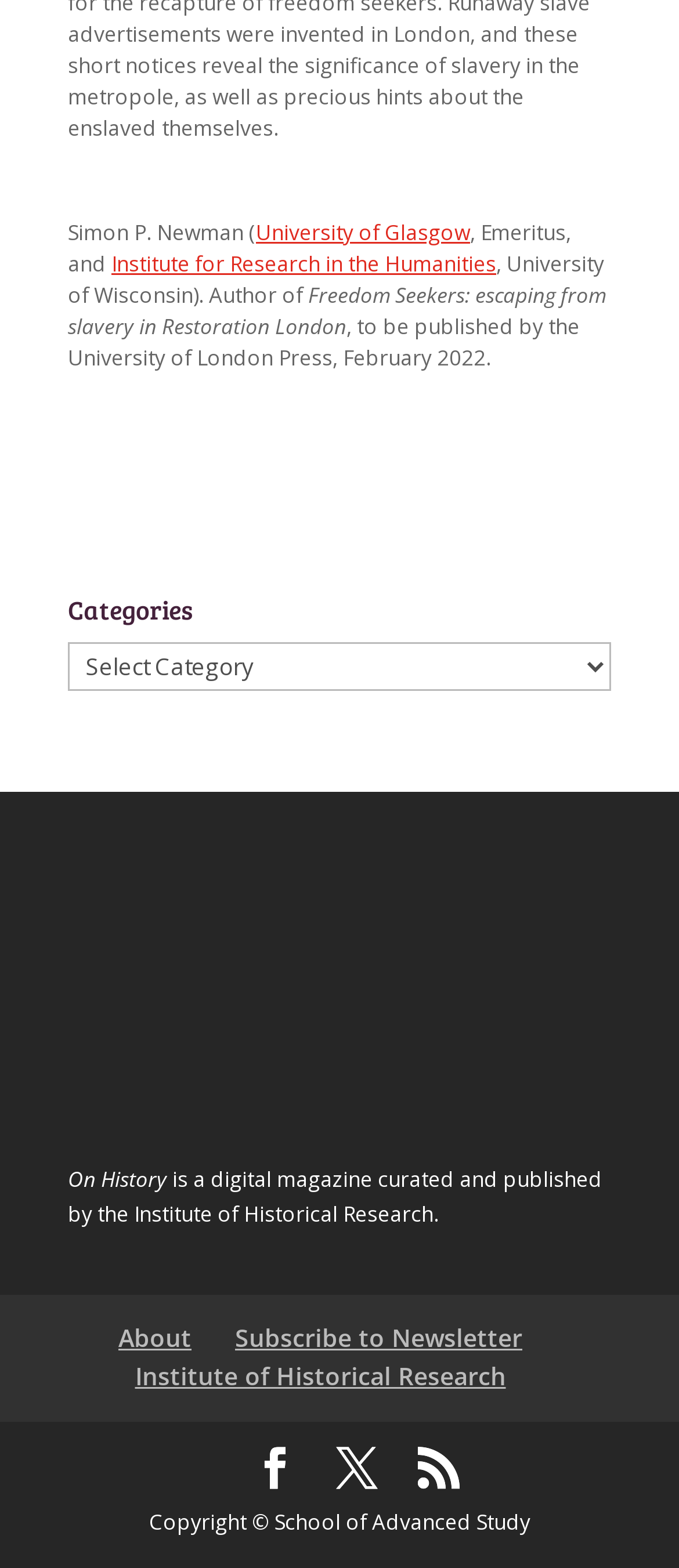Please determine the bounding box coordinates of the element's region to click for the following instruction: "Subscribe to the Newsletter".

[0.346, 0.843, 0.769, 0.864]